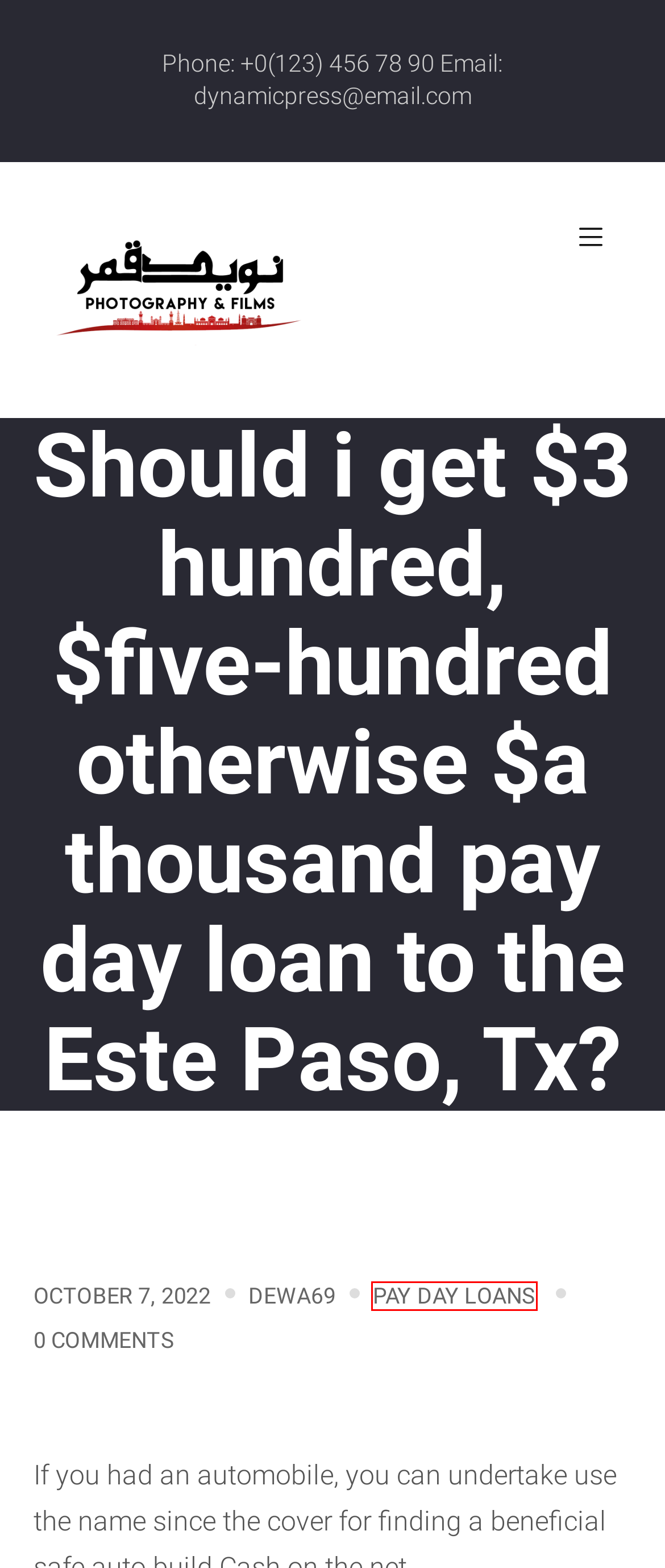Inspect the provided webpage screenshot, concentrating on the element within the red bounding box. Select the description that best represents the new webpage after you click the highlighted element. Here are the candidates:
A. rencontres-divorcees visitors – My Blog
B. what is payday loan – My Blog
C. snapchat nudes – My Blog
D. DEWA69 – My Blog
E. pay day loans – My Blog
F. fuck marry kill pl review – My Blog
G. anastasiadate_NL review – My Blog
H. After A First Date What To Expect – My Blog

E